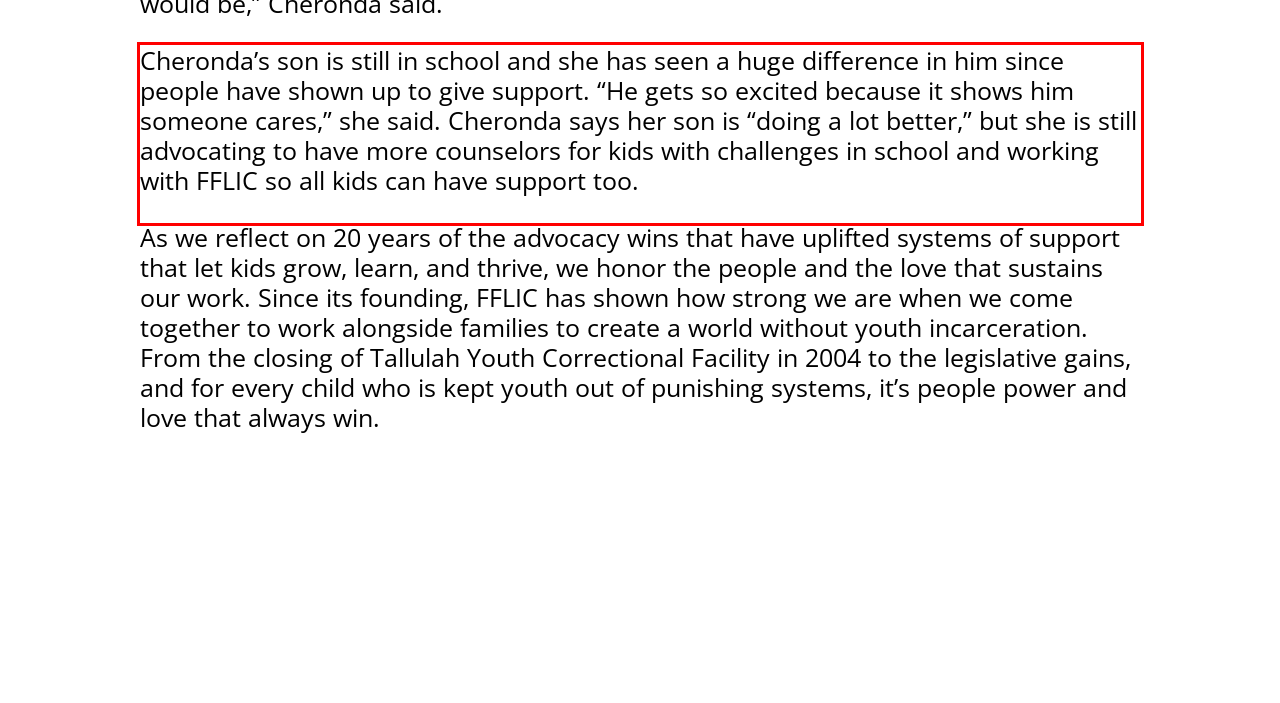Analyze the screenshot of the webpage that features a red bounding box and recognize the text content enclosed within this red bounding box.

Cheronda’s son is still in school and she has seen a huge difference in him since people have shown up to give support. “He gets so excited because it shows him someone cares,” she said. Cheronda says her son is “doing a lot better,” but she is still advocating to have more counselors for kids with challenges in school and working with FFLIC so all kids can have support too.